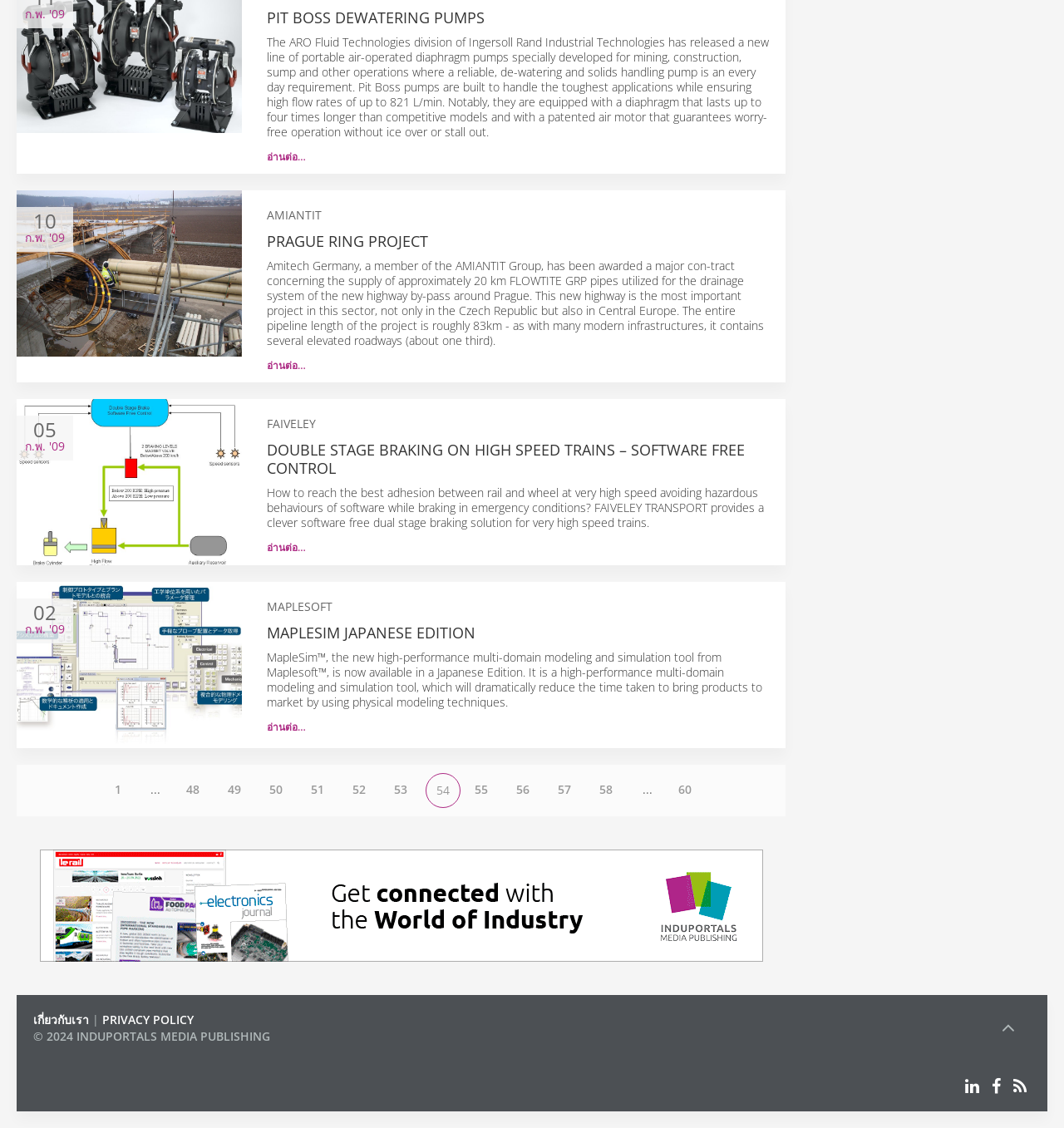Please provide a detailed answer to the question below based on the screenshot: 
How many articles are on this webpage?

There are three articles on this webpage, each with a heading, a brief description, and a 'อ่านต่อ…' link.